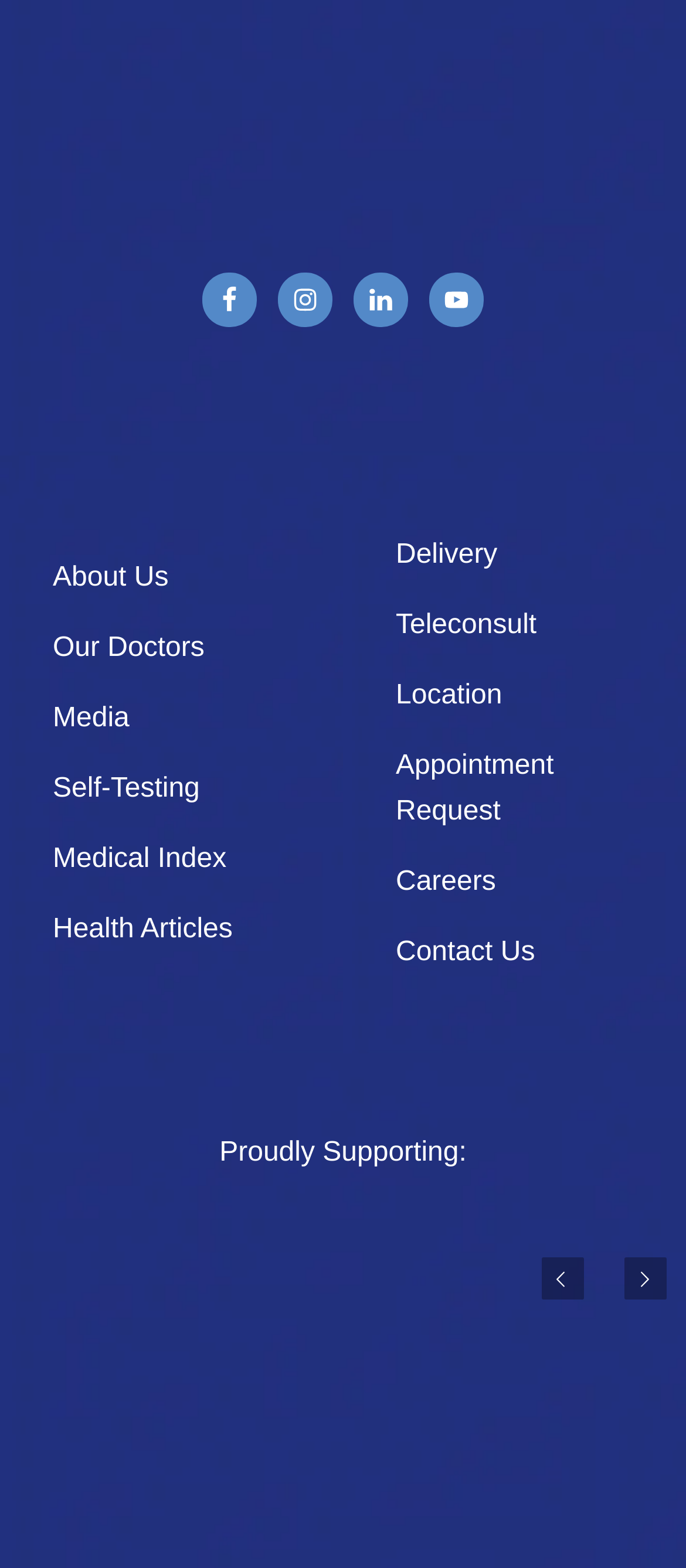What is the main category of the links in the middle section?
Examine the screenshot and reply with a single word or phrase.

Health and medical